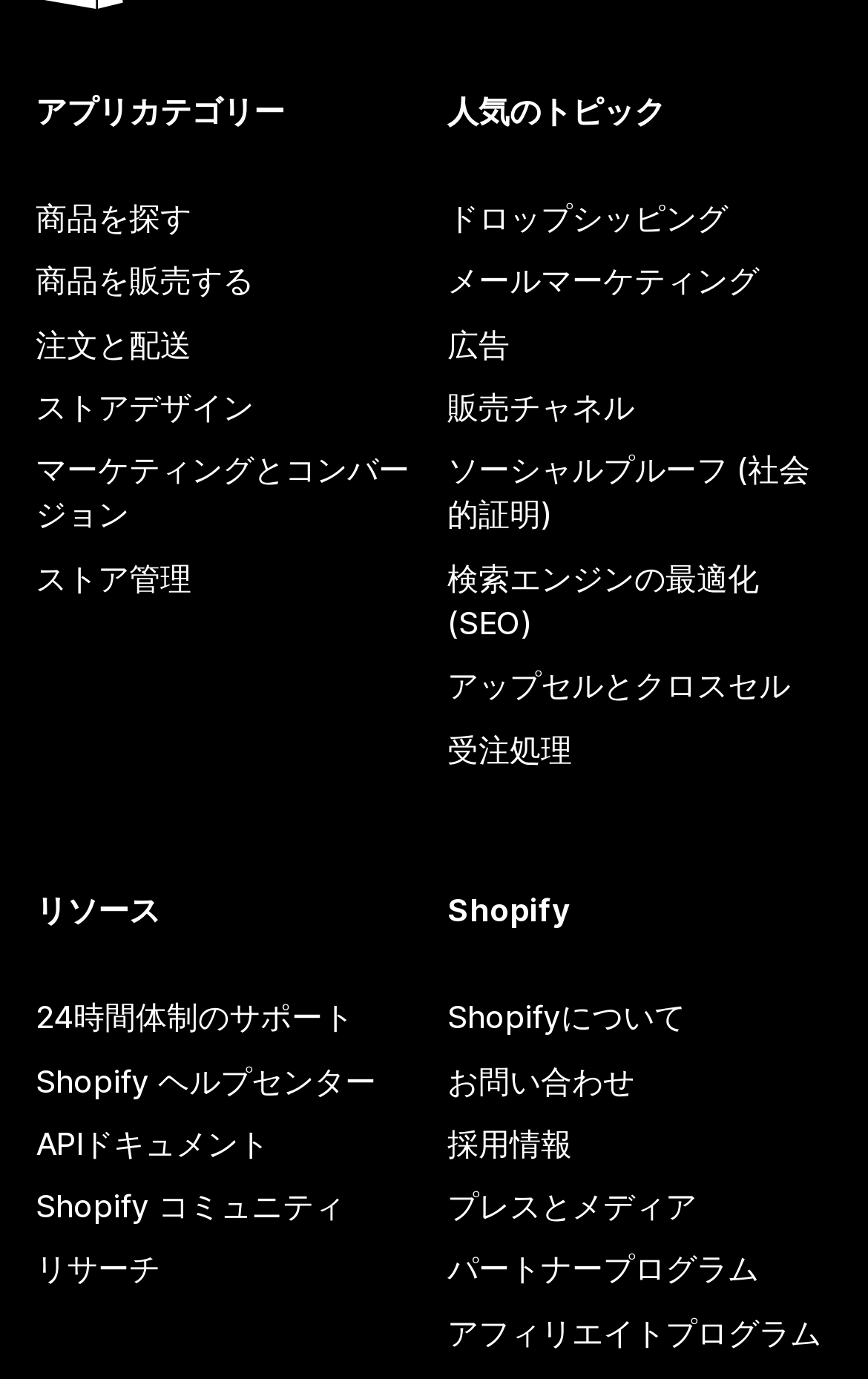By analyzing the image, answer the following question with a detailed response: What is the first category in the application category?

The first category in the application category is '商品を探す' which can be found in the top-left section of the webpage, under the heading 'アプリカテゴリー'.